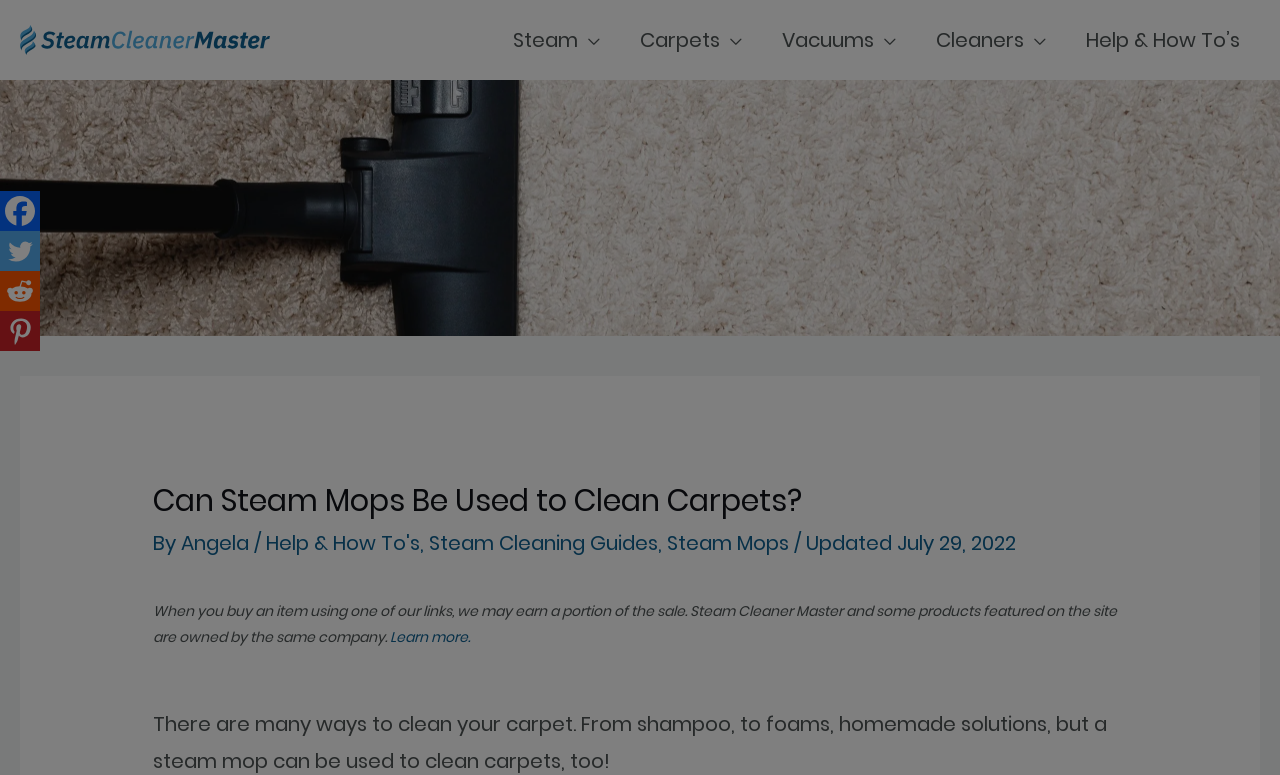Describe the webpage meticulously, covering all significant aspects.

This webpage is about finding the top 6 best steam mops for carpets. At the top left corner, there is a logo of Steam Cleaner Master, which is an SVG image. To the right of the logo, there is a navigation menu with several links, including "Steam", "Carpets", "Vacuums", "Cleaners", and "Help & How To’s". 

Below the navigation menu, there is a heading that asks "Can Steam Mops Be Used to Clean Carpets?" followed by the author's name, Angela, and some related links. Underneath, there is a disclaimer stating that the website may earn a portion of the sale when an item is bought using one of their links.

The main content of the webpage starts with a paragraph explaining that there are many ways to clean carpets, but a steam mop can also be used. The rest of the content is not shown in the accessibility tree, but it likely lists and reviews the top 6 best steam mops for carpets.

On the left side of the webpage, there are social media links to Facebook, Twitter, Reddit, and Pinterest.